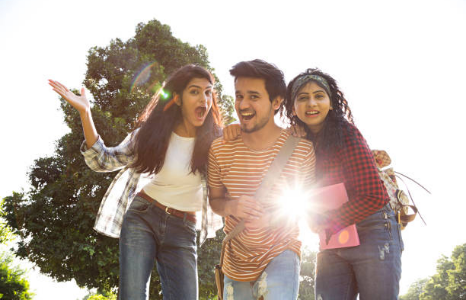What is the boy in the center holding?
Examine the image and give a concise answer in one word or a short phrase.

An object reflecting sunlight